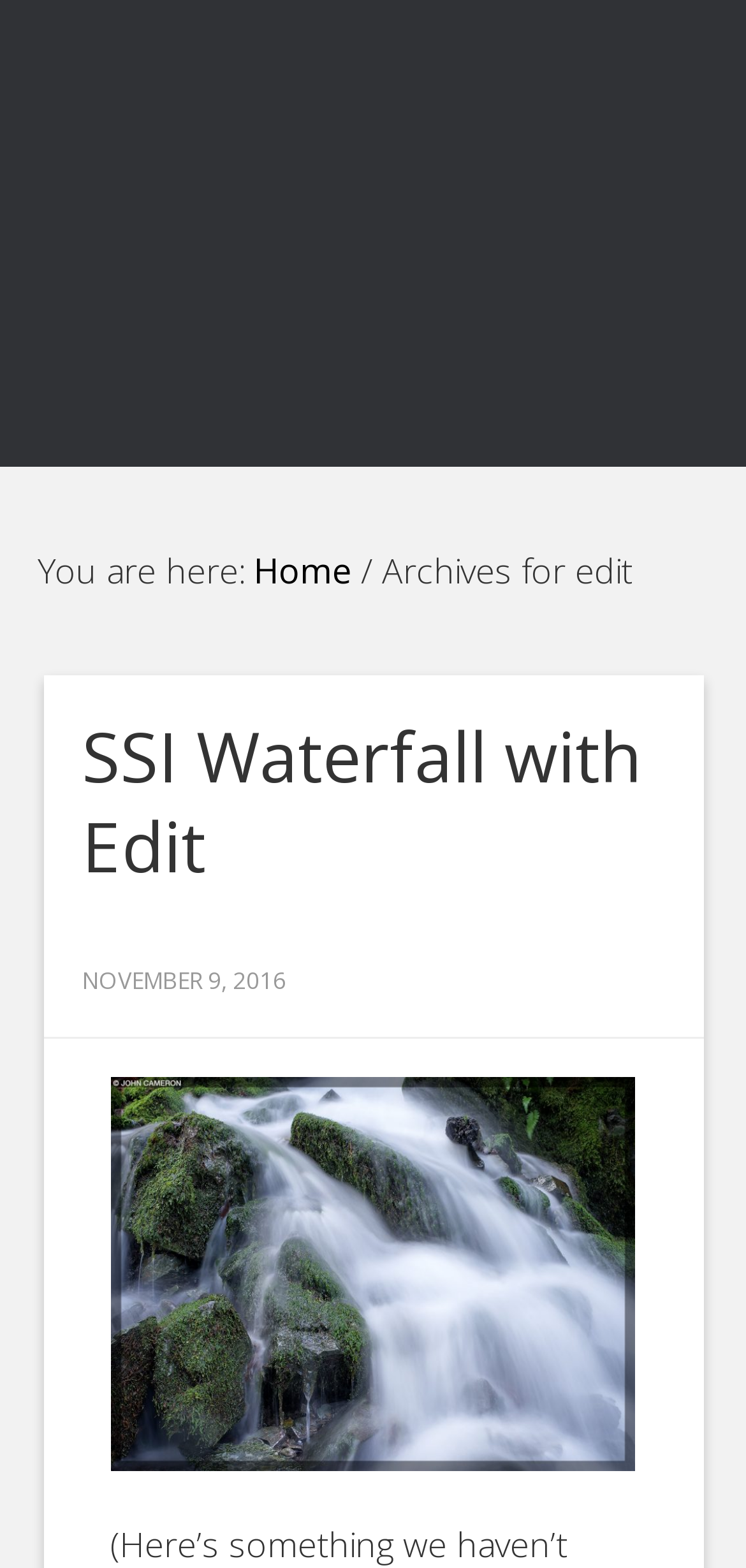Describe the webpage in detail, including text, images, and layout.

The webpage appears to be a blog post or article page, with a focus on a specific topic or image. At the top of the page, there is a prominent link titled "Salt Spring Photos" that spans almost the entire width of the page. Below this link, there is a breadcrumb navigation section that indicates the user's current location on the website. This section includes links to "Home" and a separator element, followed by the text "Archives for edit".

The main content of the page is divided into two sections. On the left side, there is a header section that contains a heading titled "SSI Waterfall with Edit", which is also a clickable link. Below this heading, there is a timestamp indicating that the post was published on November 9, 2016.

On the right side of the page, there is a large image titled "SSI Waterfall with edit", which takes up most of the vertical space on the page. The image is positioned below the header section and appears to be the main visual element of the page. Overall, the layout of the page is simple and easy to navigate, with a clear focus on the image and its accompanying text.